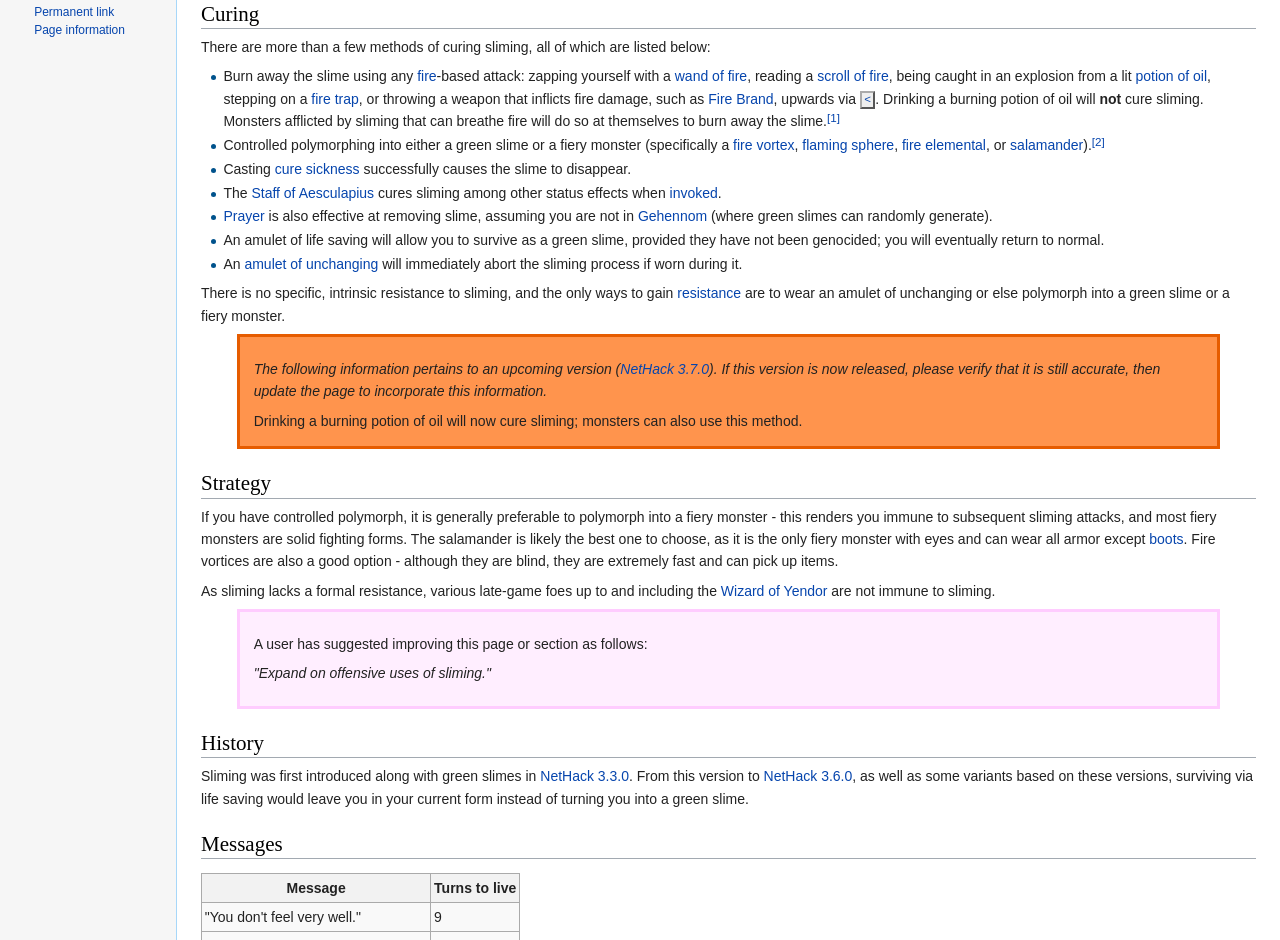Given the element description, predict the bounding box coordinates in the format (top-left x, top-left y, bottom-right x, bottom-right y). Make sure all values are between 0 and 1. Here is the element description: NetHack 3.6.0

[0.597, 0.817, 0.666, 0.834]